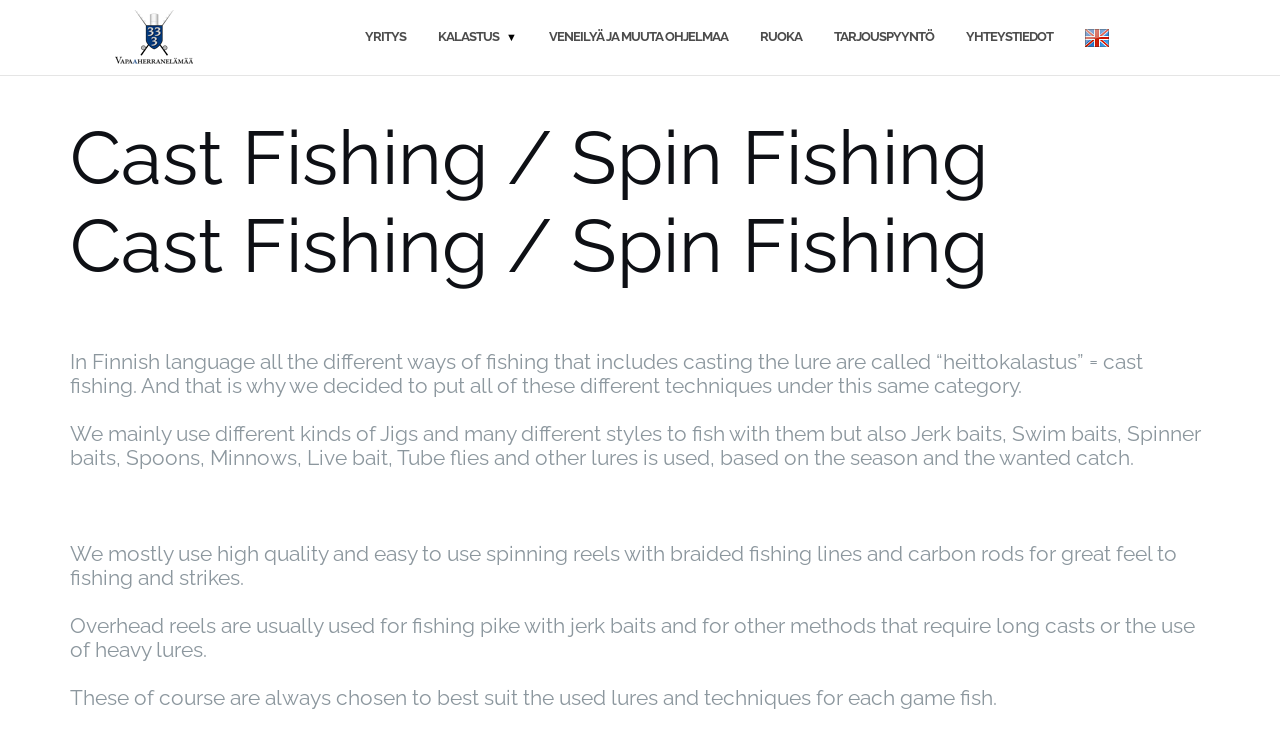Locate the bounding box for the described UI element: "Ruoka". Ensure the coordinates are four float numbers between 0 and 1, formatted as [left, top, right, bottom].

[0.594, 0.013, 0.627, 0.086]